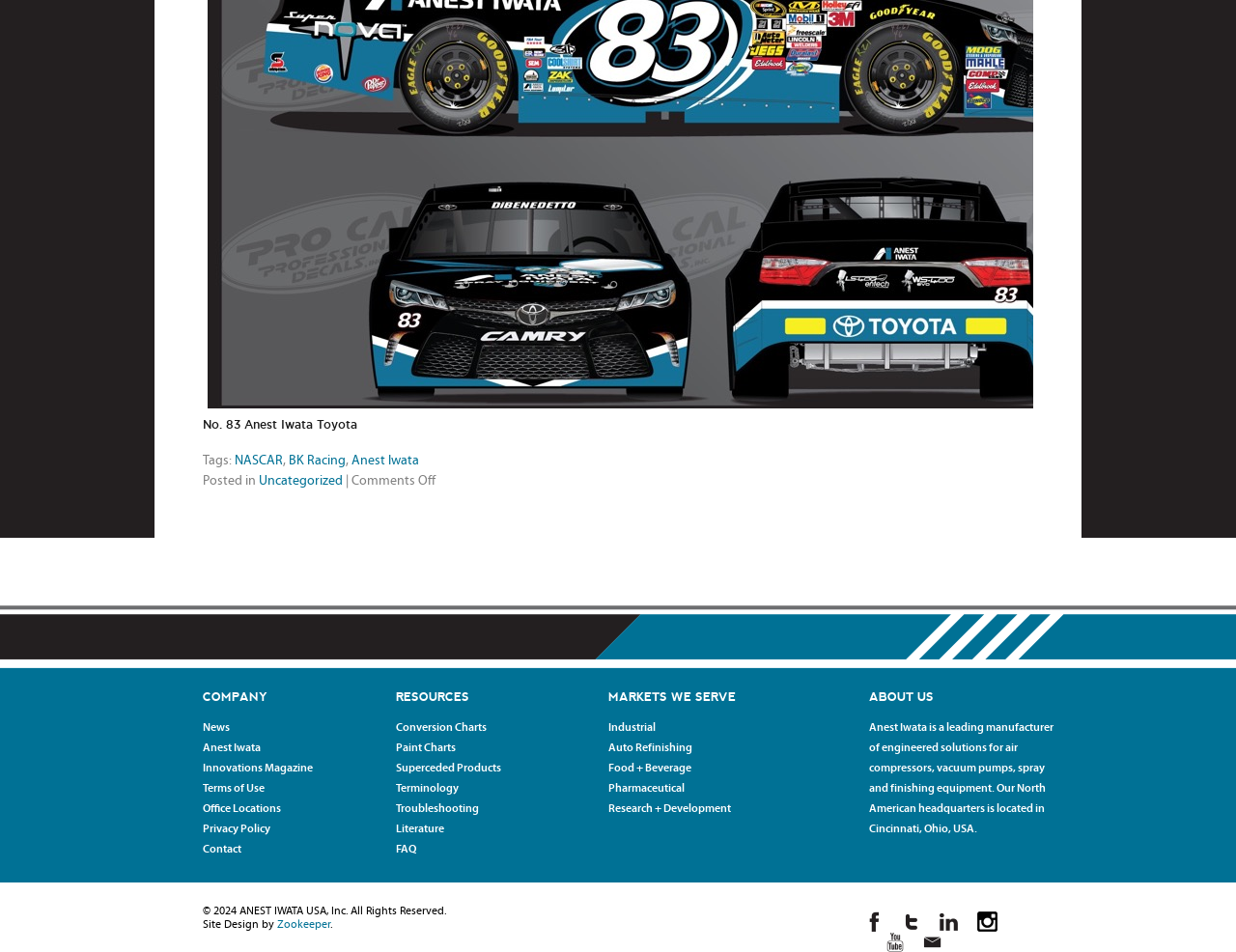What is the primary sponsor for Matt DiBenedetto at Kentucky Speedway?
Look at the screenshot and respond with a single word or phrase.

Anest Iwata